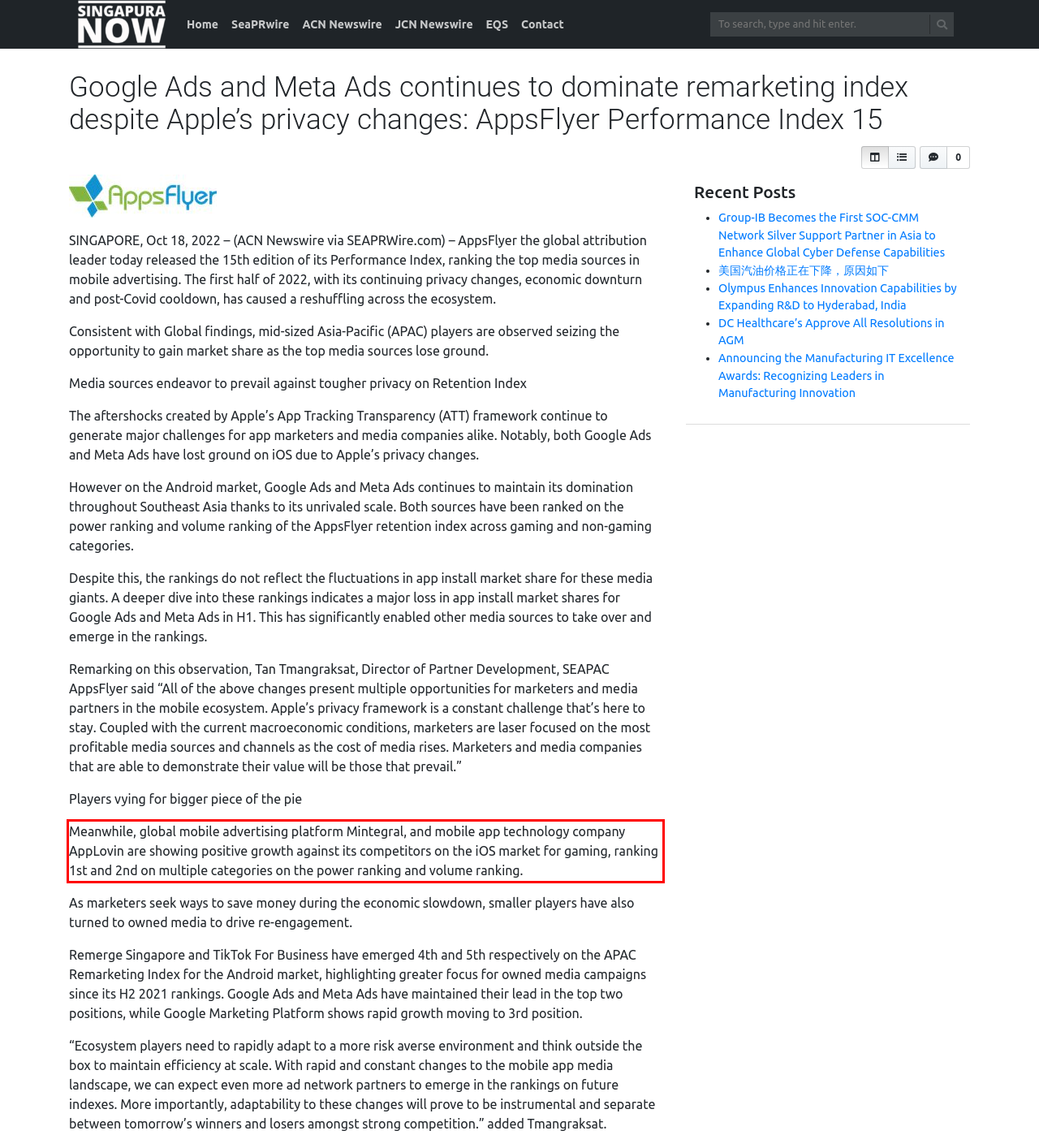In the given screenshot, locate the red bounding box and extract the text content from within it.

Meanwhile, global mobile advertising platform Mintegral, and mobile app technology company AppLovin are showing positive growth against its competitors on the iOS market for gaming, ranking 1st and 2nd on multiple categories on the power ranking and volume ranking.